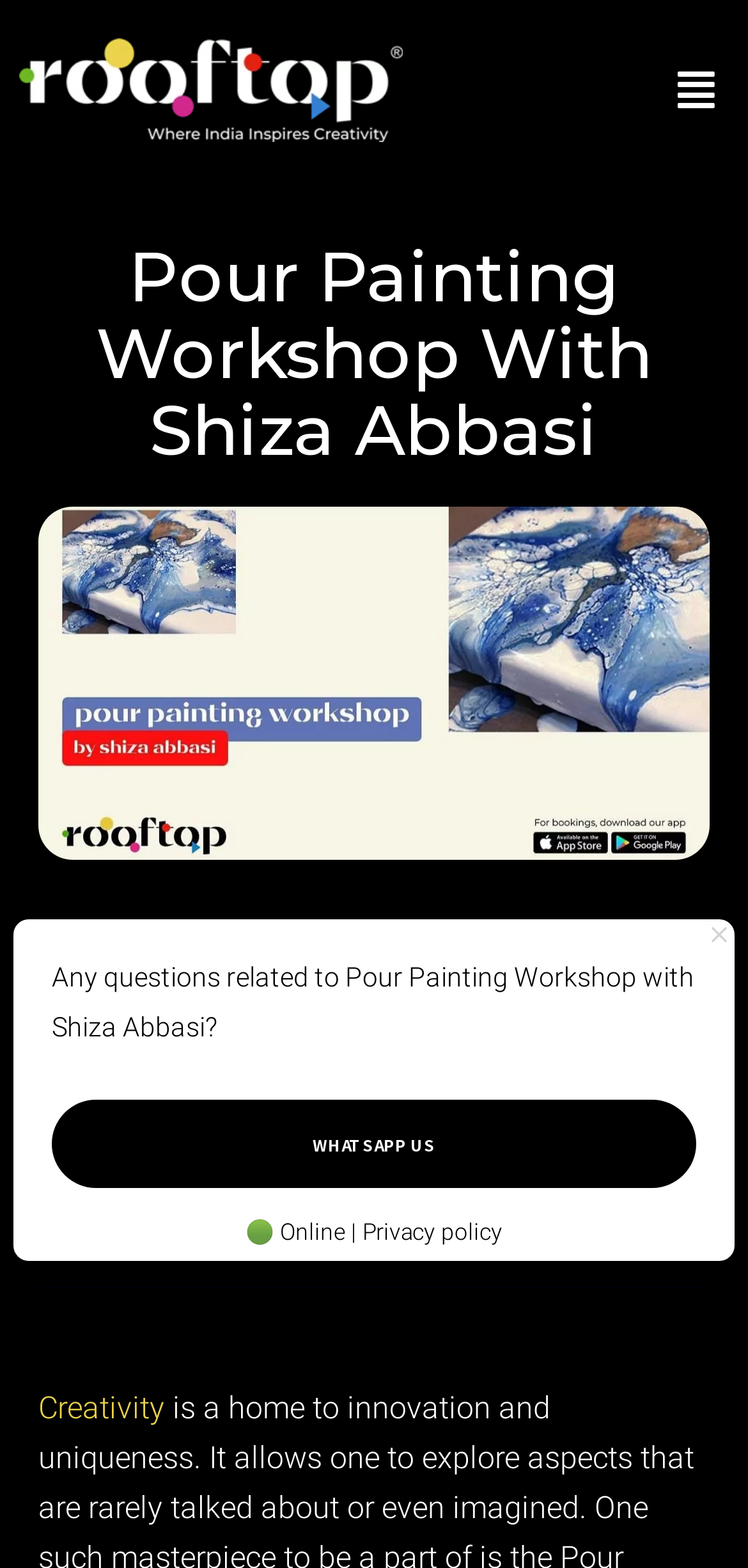Please specify the bounding box coordinates of the element that should be clicked to execute the given instruction: 'Check the 'art workshop' link'. Ensure the coordinates are four float numbers between 0 and 1, expressed as [left, top, right, bottom].

[0.132, 0.684, 0.368, 0.707]